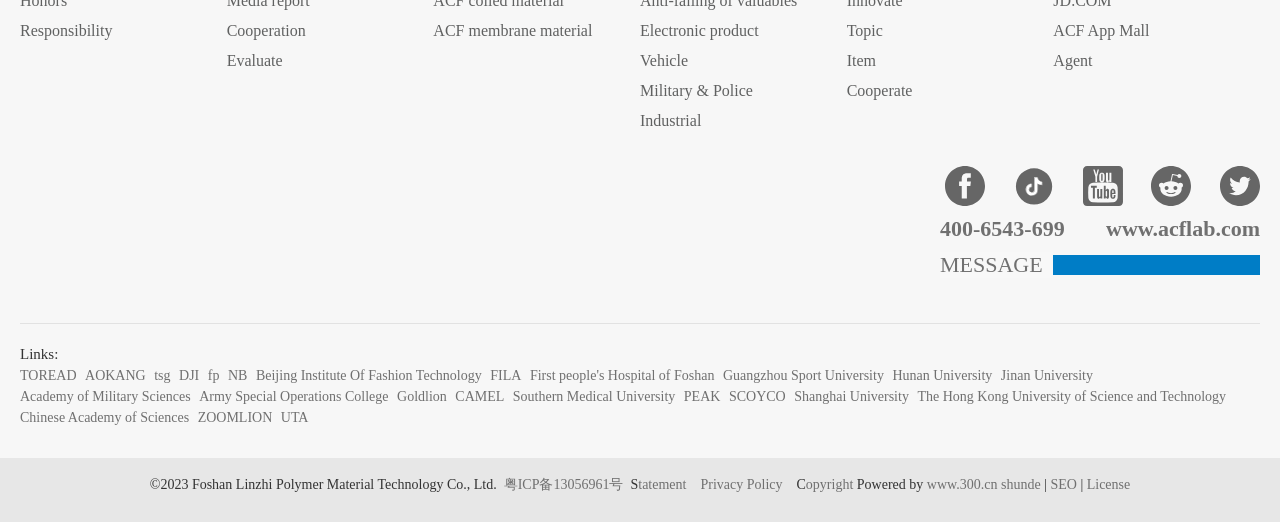How many images are there in the middle section?
Please give a detailed and elaborate answer to the question based on the image.

In the middle section of the webpage, I can see a series of links with images. By counting these links, I can see that there are 5 images in total.